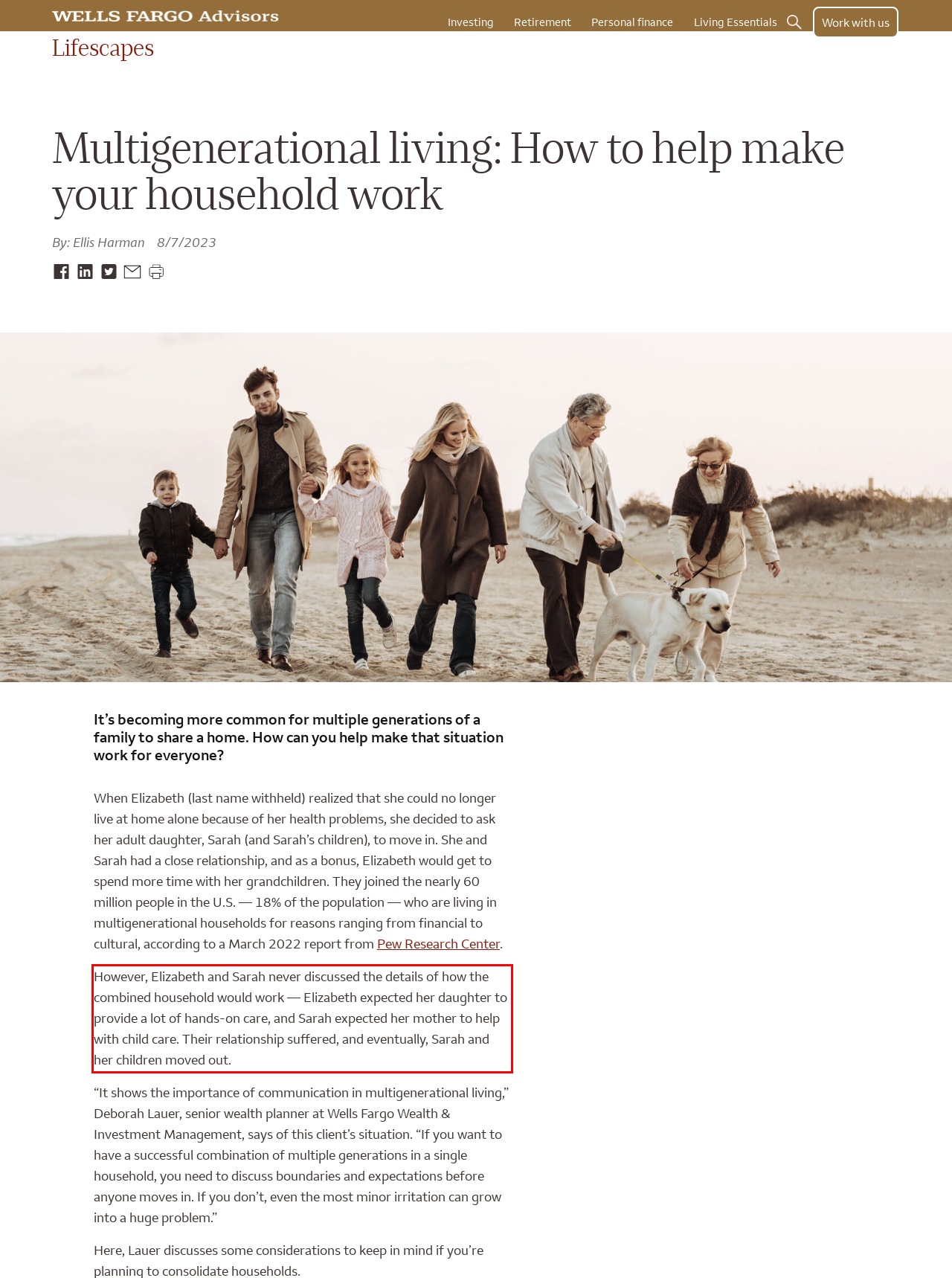Given a screenshot of a webpage with a red bounding box, extract the text content from the UI element inside the red bounding box.

However, Elizabeth and Sarah never discussed the details of how the combined household would work — Elizabeth expected her daughter to provide a lot of hands-on care, and Sarah expected her mother to help with child care. Their relationship suffered, and eventually, Sarah and her children moved out.